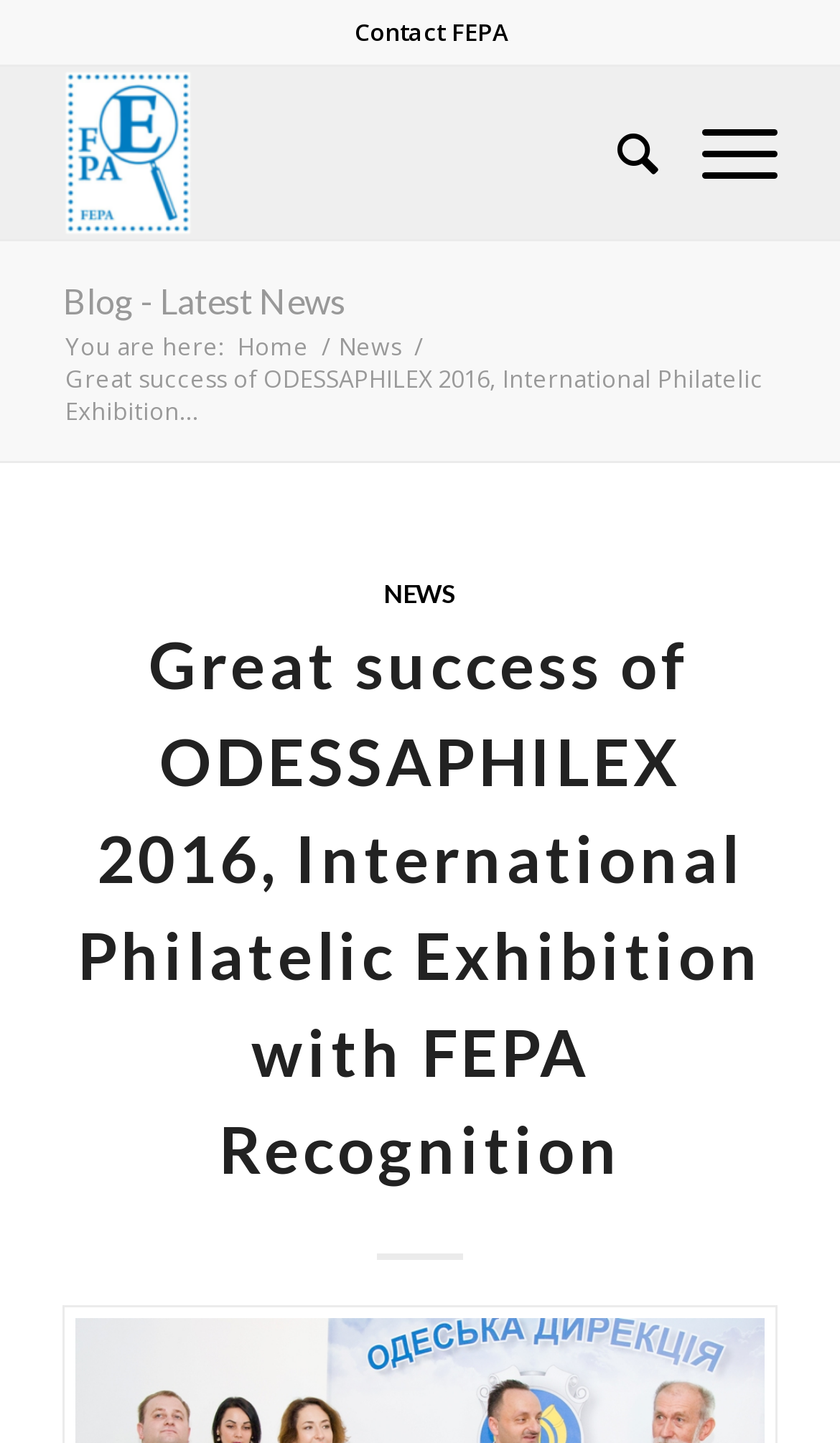What is the category of news on this webpage?
Provide a well-explained and detailed answer to the question.

I found the answer by looking at the link 'NEWS' which is a subheading on the webpage.